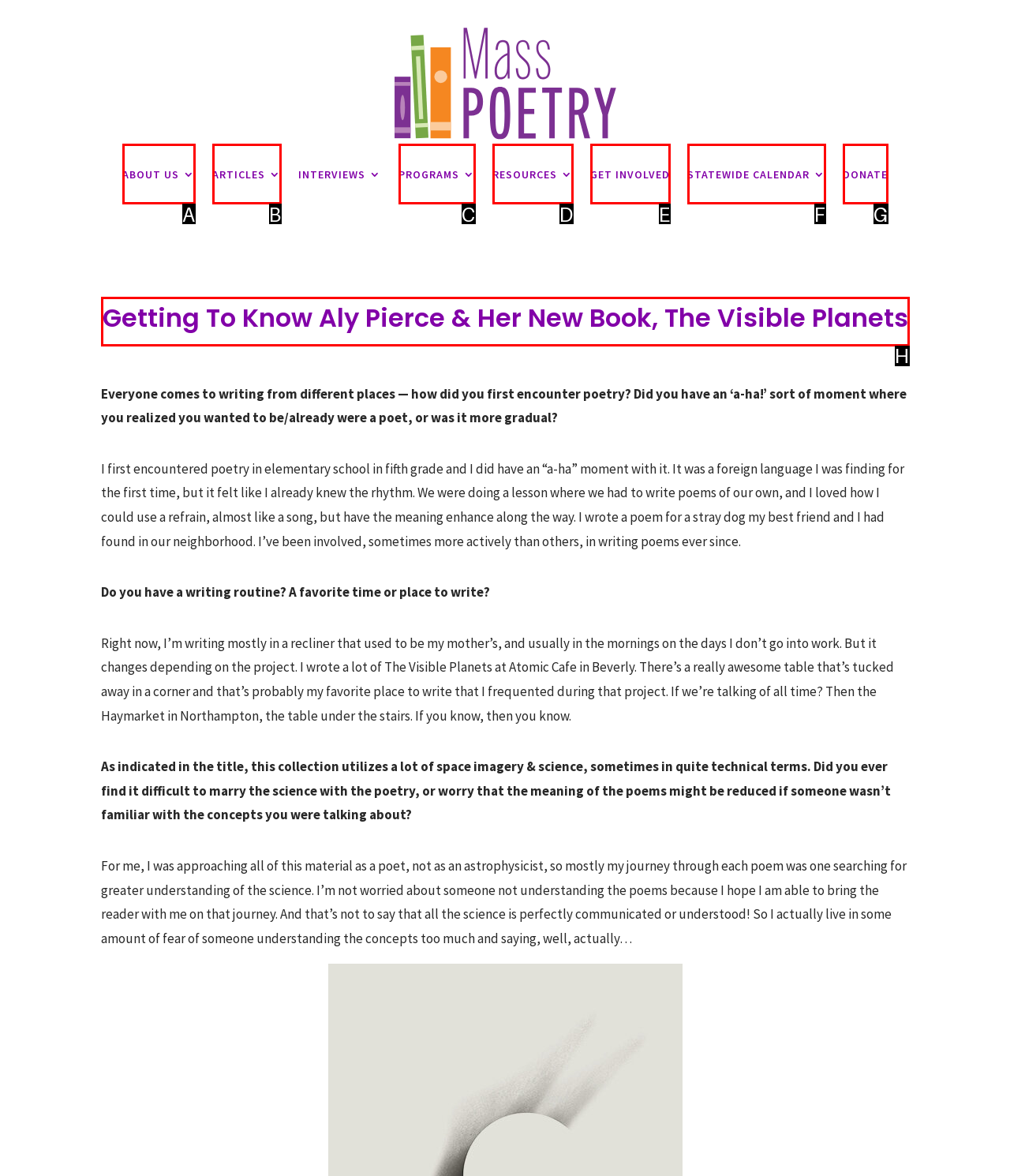Find the appropriate UI element to complete the task: Read the article about Aly Pierce and her new book. Indicate your choice by providing the letter of the element.

H